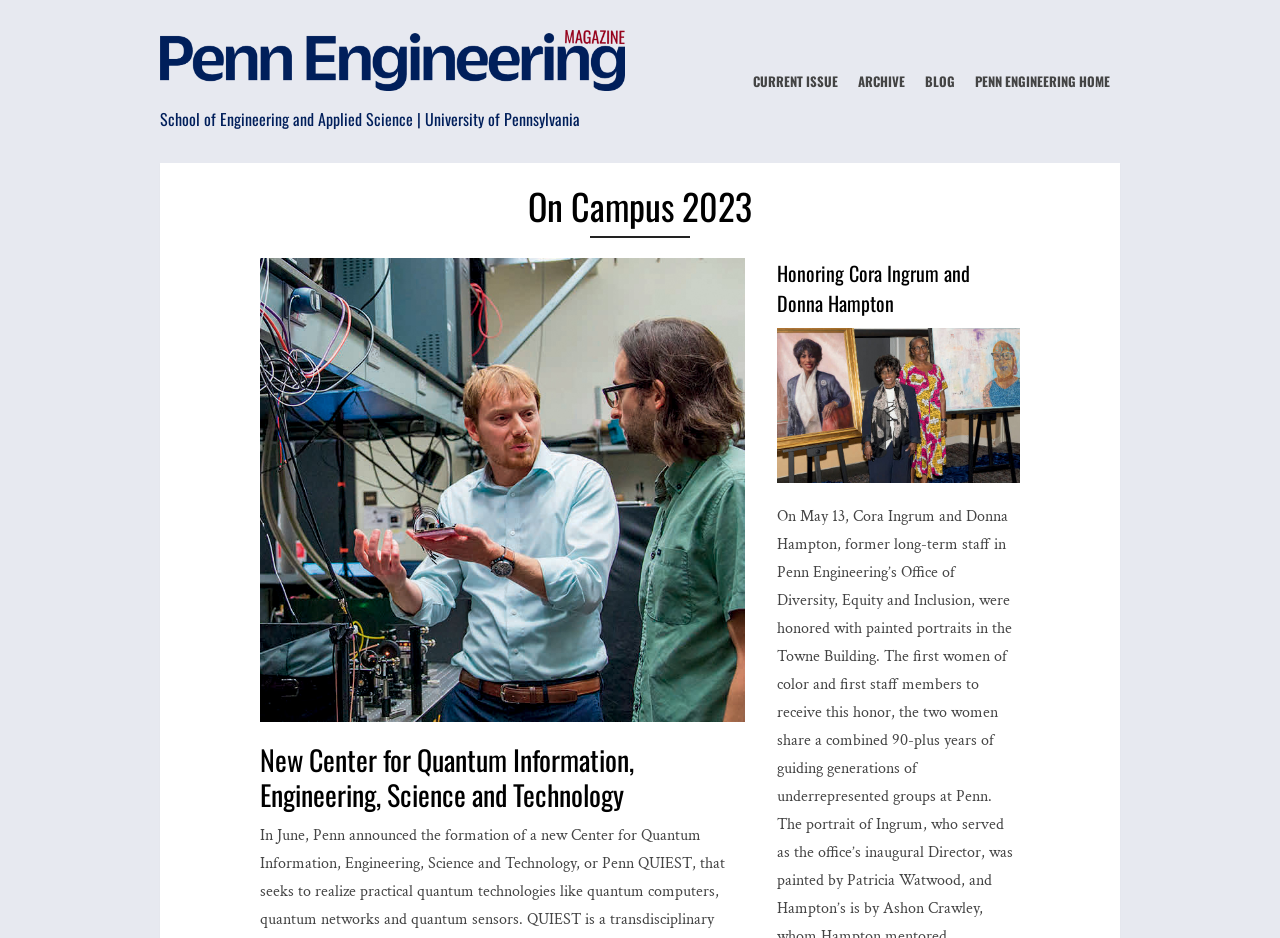Give a detailed explanation of the elements present on the webpage.

The webpage is titled "On Campus 2023 – Penn Engineering Magazine" and appears to be a magazine's homepage. At the top left, there is a link to "Penn Engineering Magazine" accompanied by an image with the same name. Below this, the text "School of Engineering and Applied Science | University of Pennsylvania" is displayed.

On the right side of the page, a main navigation menu is located, containing links to "CURRENT ISSUE", "ARCHIVE", "BLOG", and "PENN ENGINEERING HOME". Below the navigation menu, a large header section spans across the page, featuring the title "On Campus 2023" in a prominent heading.

The main content of the page is divided into two sections. On the left, there is a figure, likely an image, accompanied by a heading that reads "New Center for Quantum Information, Engineering, Science and Technology". On the right, another figure is displayed, accompanied by a heading that honors "Cora Ingrum and Donna Hampton".